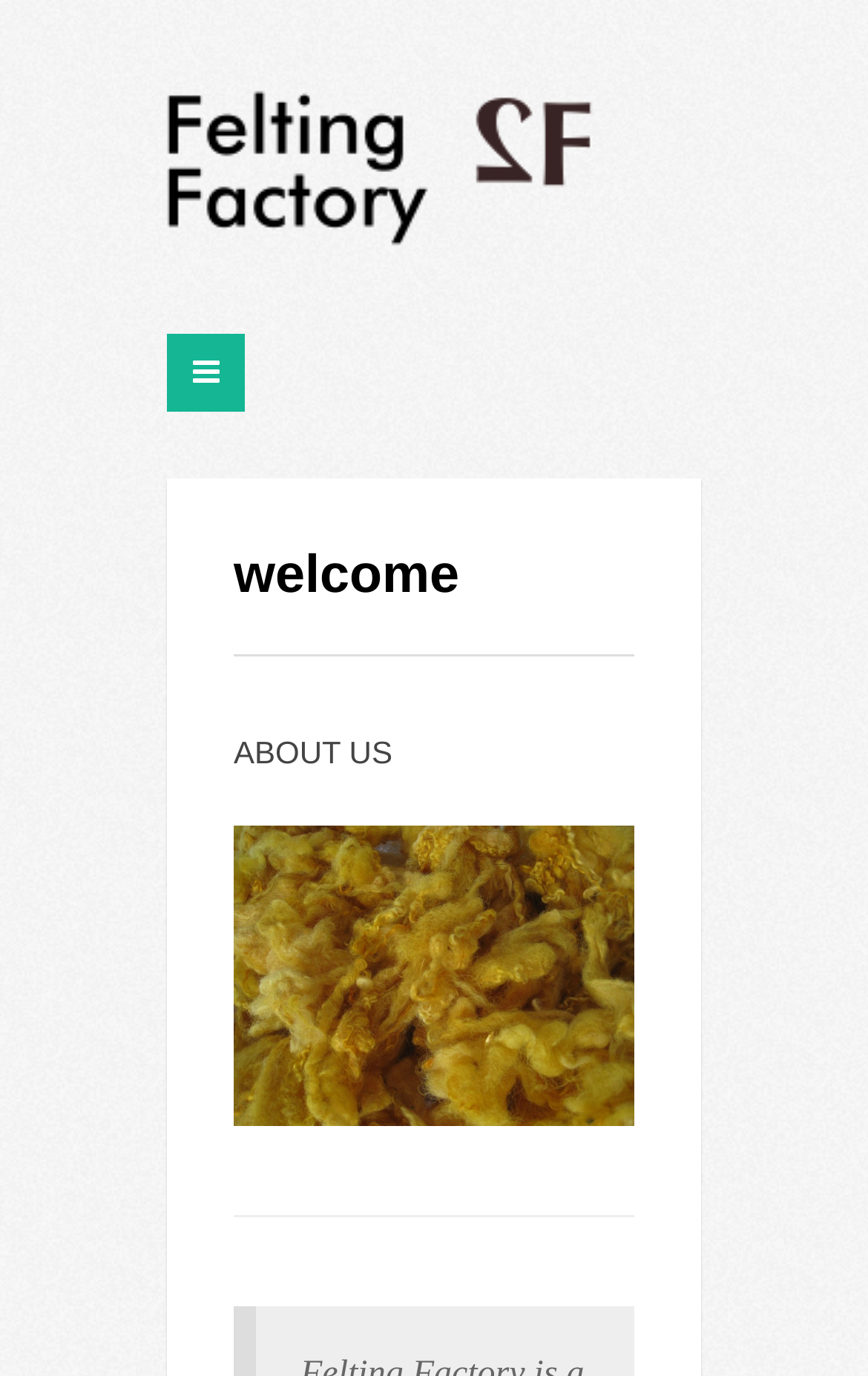Create an elaborate caption for the webpage.

The webpage is titled "Felting Factory" and has a prominent link with the same name at the top left corner. To the right of this link is a smaller icon represented by a Unicode character. Below these elements, there is a header section that spans across the top half of the page. Within this header, the main heading reads "Welcome" in a prominent font. 

To the right of the "Welcome" heading, there is a static text "ABOUT US" in a smaller font. Below this text, there is a link labeled "STG_1269" that occupies a significant portion of the page. This link contains an image with the same label, which is likely a prominent visual element on the page. 

At the very bottom of the header section, there is a horizontal separator line that stretches across the page, separating the header from the rest of the content.